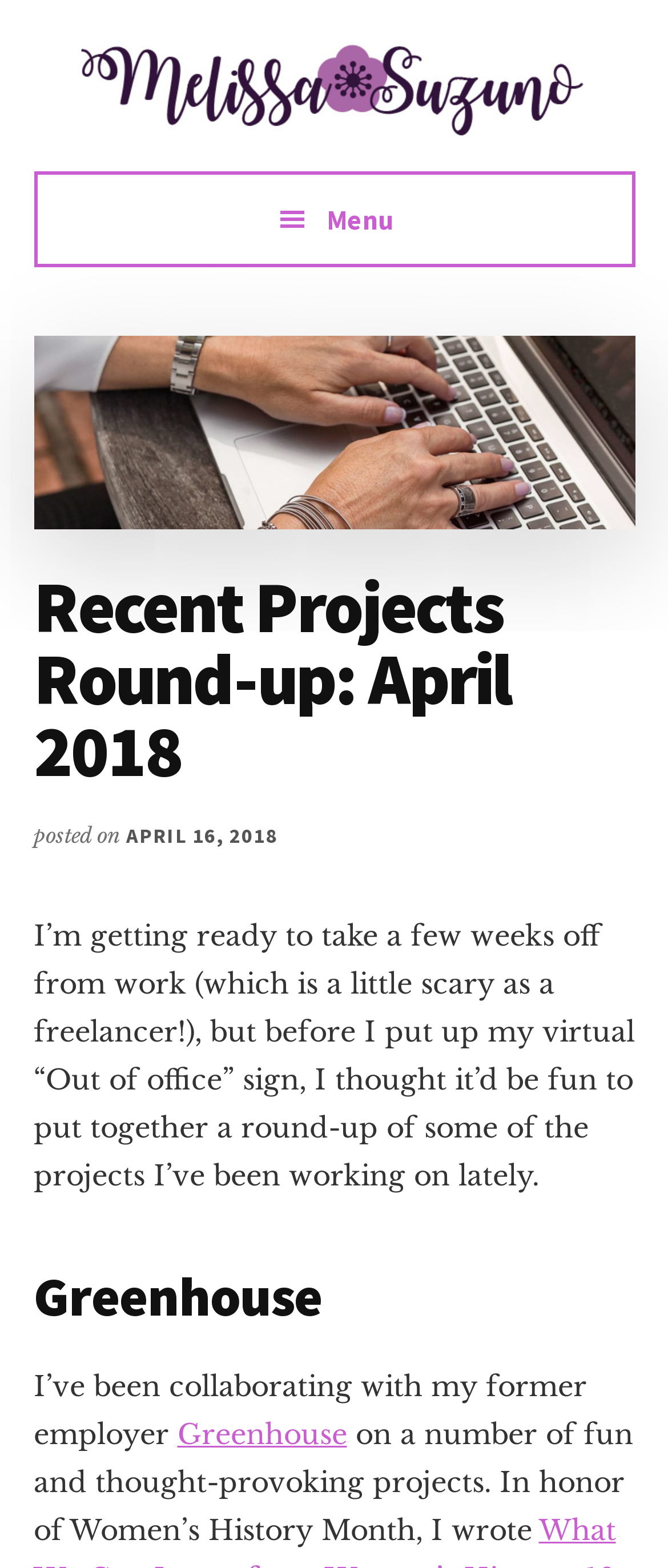Can you look at the image and give a comprehensive answer to the question:
What is the profession of the author?

I determined the answer by looking at the static text 'Freelance writer, editor, and content marketer' which is located below the link 'Melissa Suzuno'.